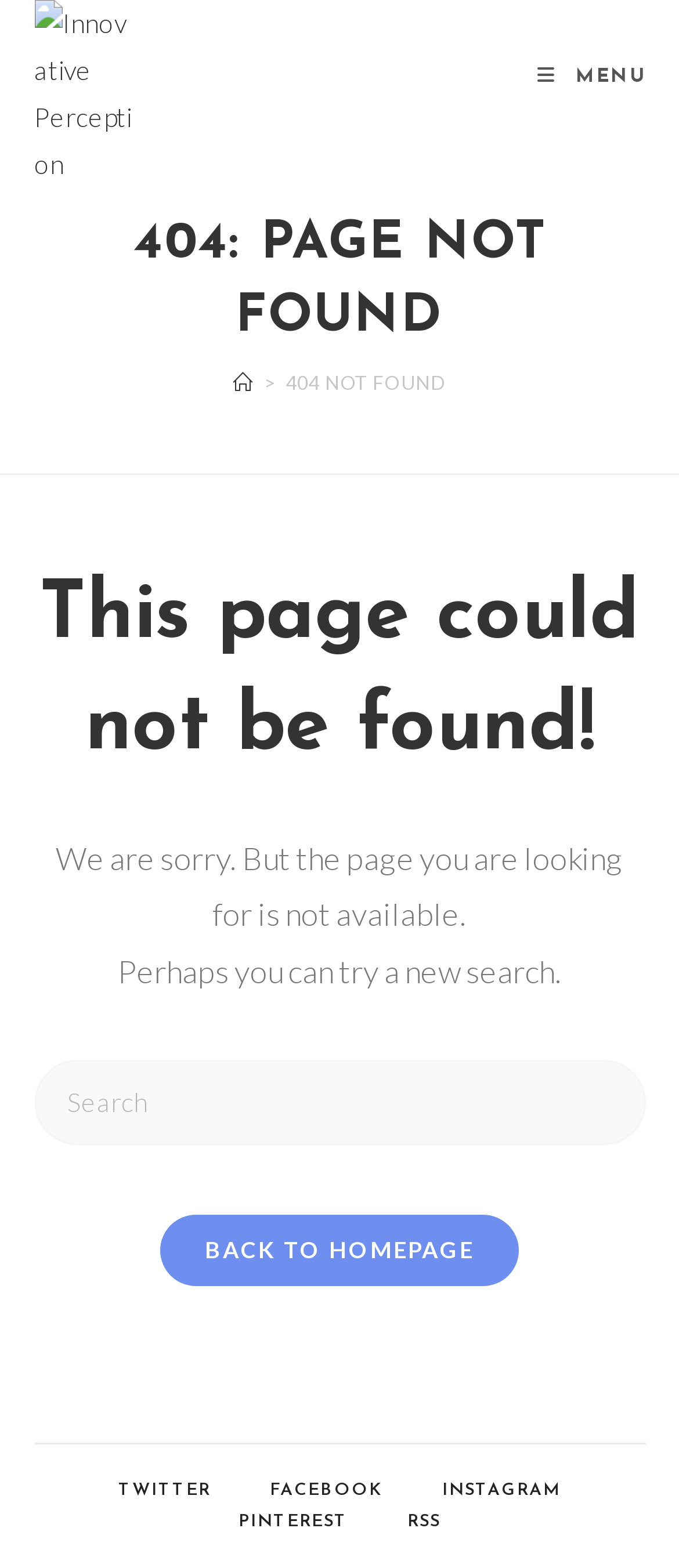Please determine the bounding box coordinates for the element that should be clicked to follow these instructions: "Go back to homepage".

[0.235, 0.775, 0.765, 0.82]